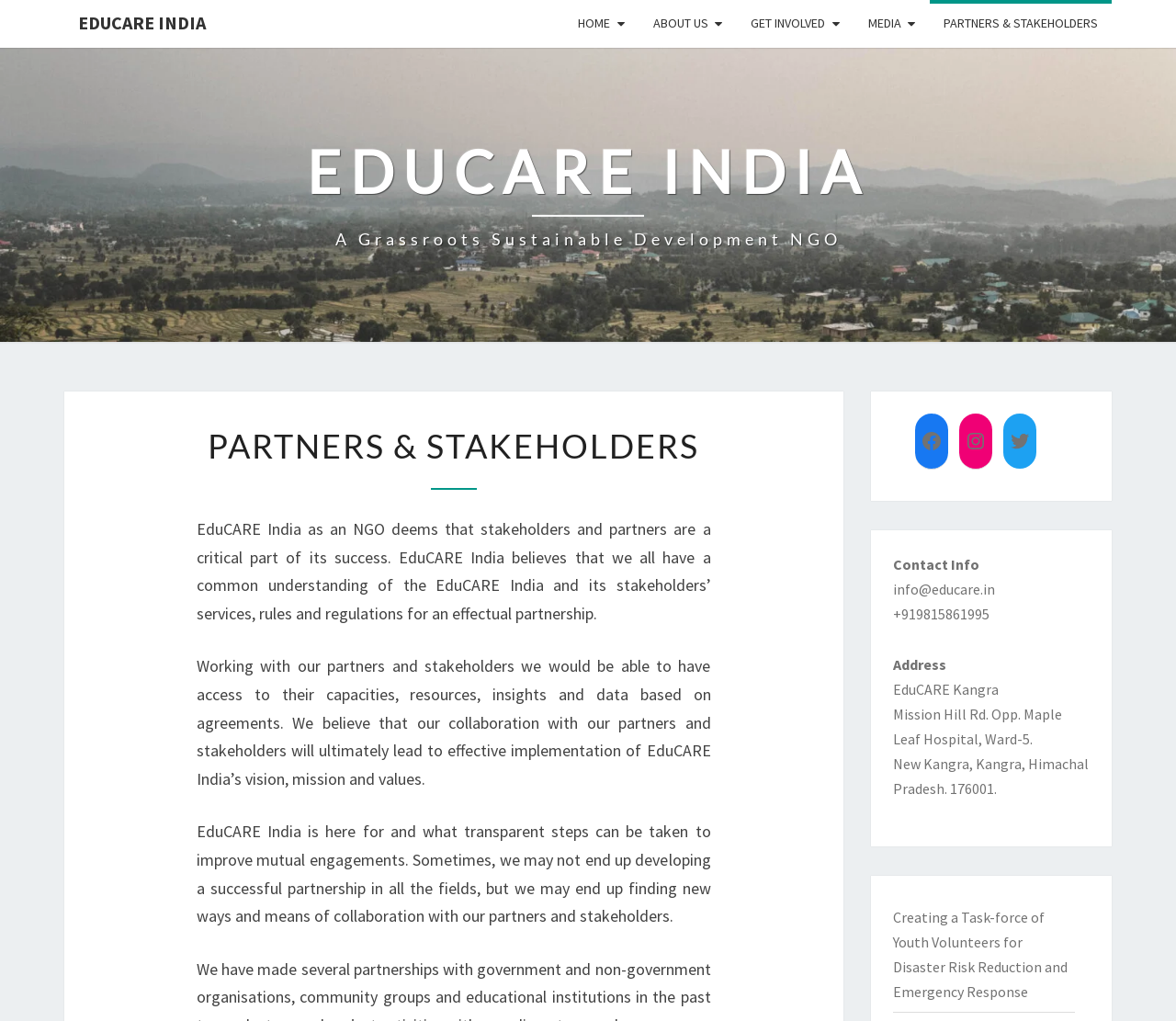Pinpoint the bounding box coordinates of the element you need to click to execute the following instruction: "go to home page". The bounding box should be represented by four float numbers between 0 and 1, in the format [left, top, right, bottom].

[0.48, 0.0, 0.543, 0.047]